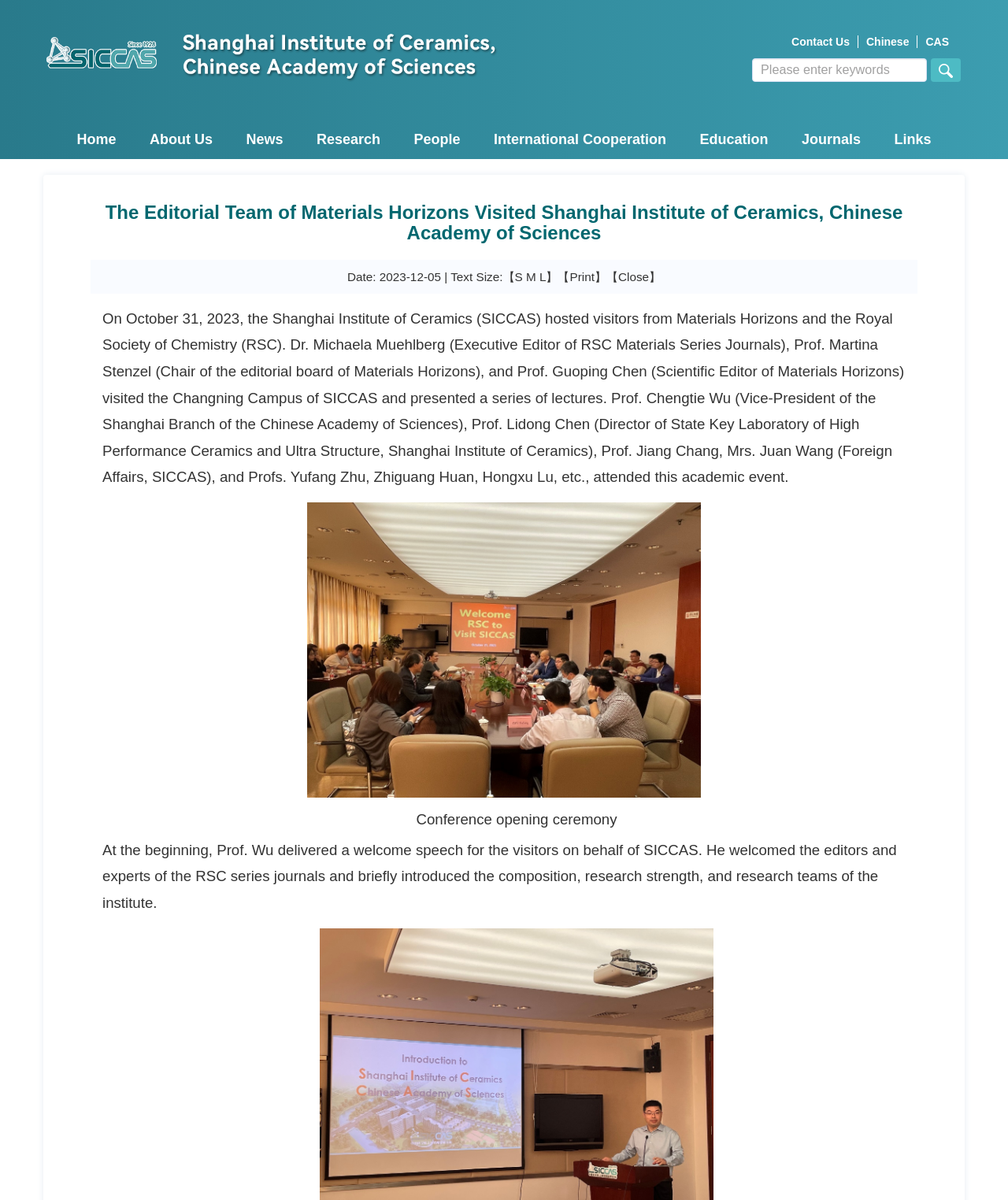Please determine the bounding box coordinates for the UI element described as: "Home".

[0.064, 0.1, 0.127, 0.133]